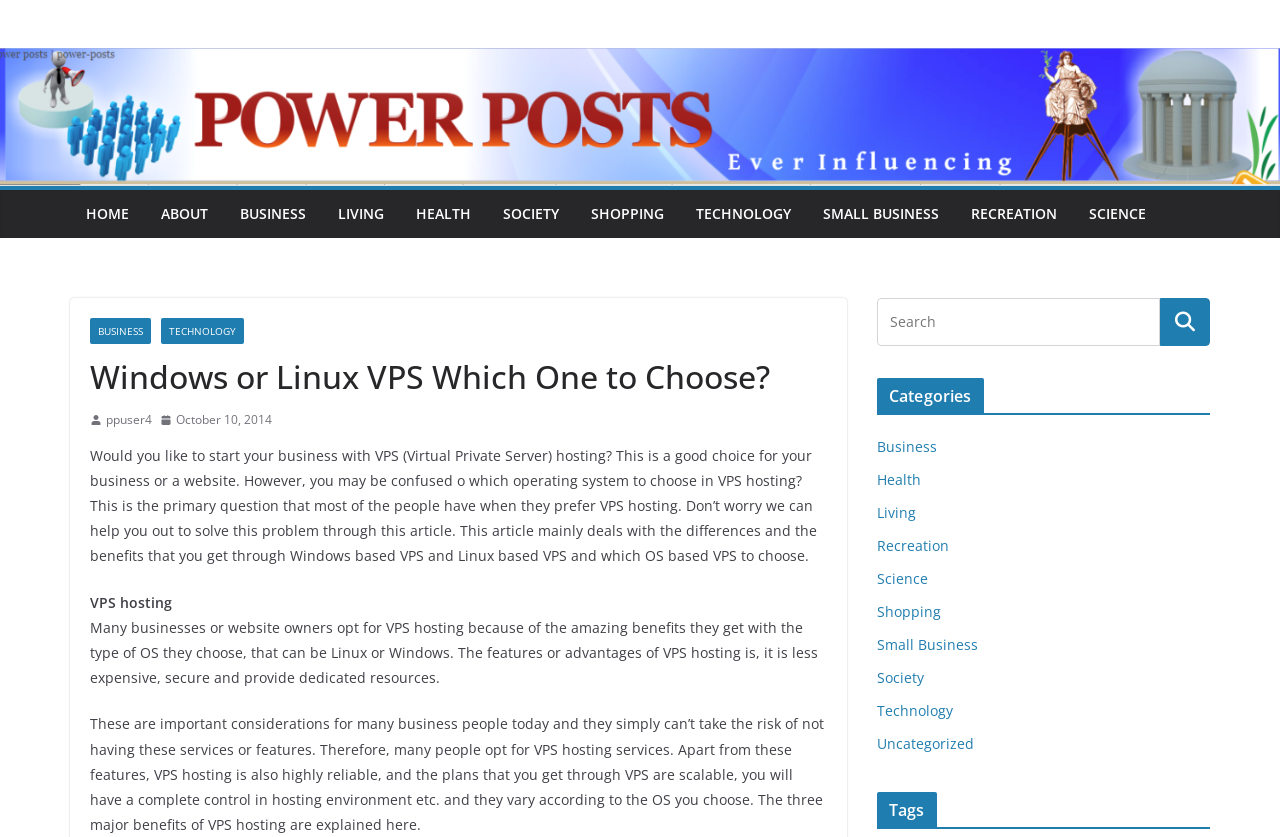Find the bounding box coordinates of the clickable area required to complete the following action: "Search for a topic".

[0.685, 0.355, 0.906, 0.413]